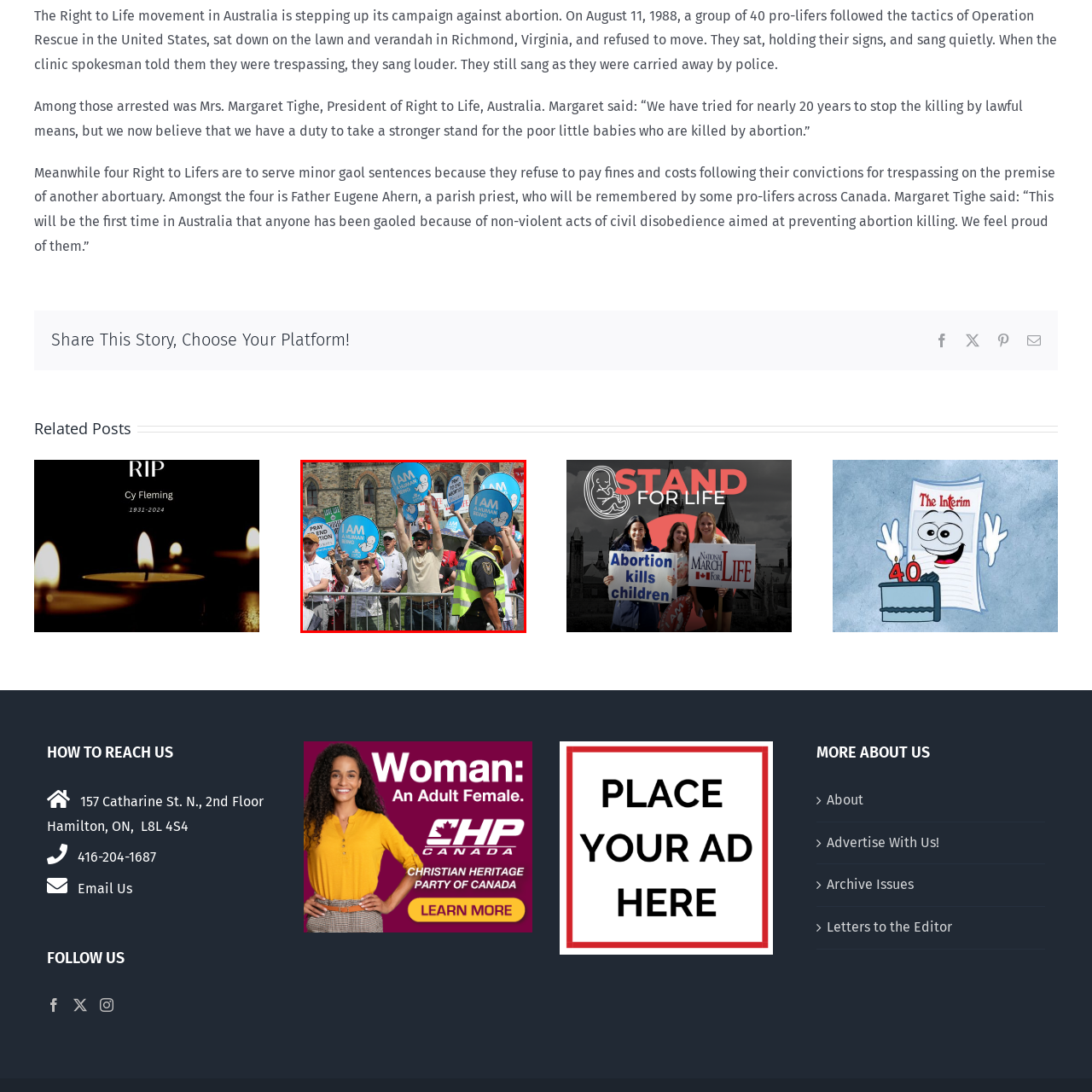Provide an elaborate description of the image marked by the red boundary.

The image captures a vibrant pro-life demonstration, where a diverse group of individuals passionately participate in advocating for the right to life. The central figure prominently holds up a bright blue sign that boldly states, "I AM A HUMAN BEING," emphasizing the rally's message. Surrounding him, other demonstrators also carry various signs, further amplifying their collective voice against abortion. The backdrop features an iconic architectural structure, adding to the significance of the protest's location. Additionally, a security personnel in a reflective vest monitors the event, highlighting the organized nature of the gathering. This scene exemplifies the ongoing commitment within communities to engage in civil action for social issues.